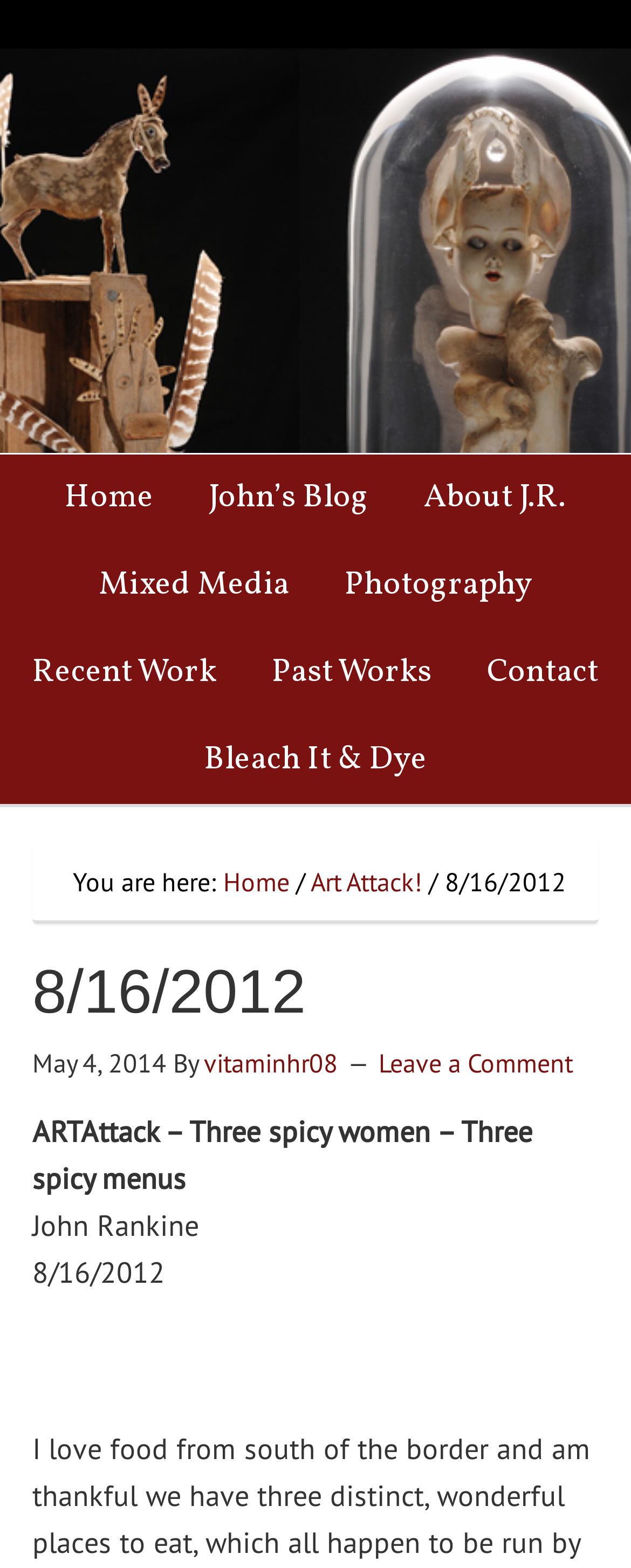Please specify the bounding box coordinates for the clickable region that will help you carry out the instruction: "view John's blog".

[0.292, 0.29, 0.623, 0.346]